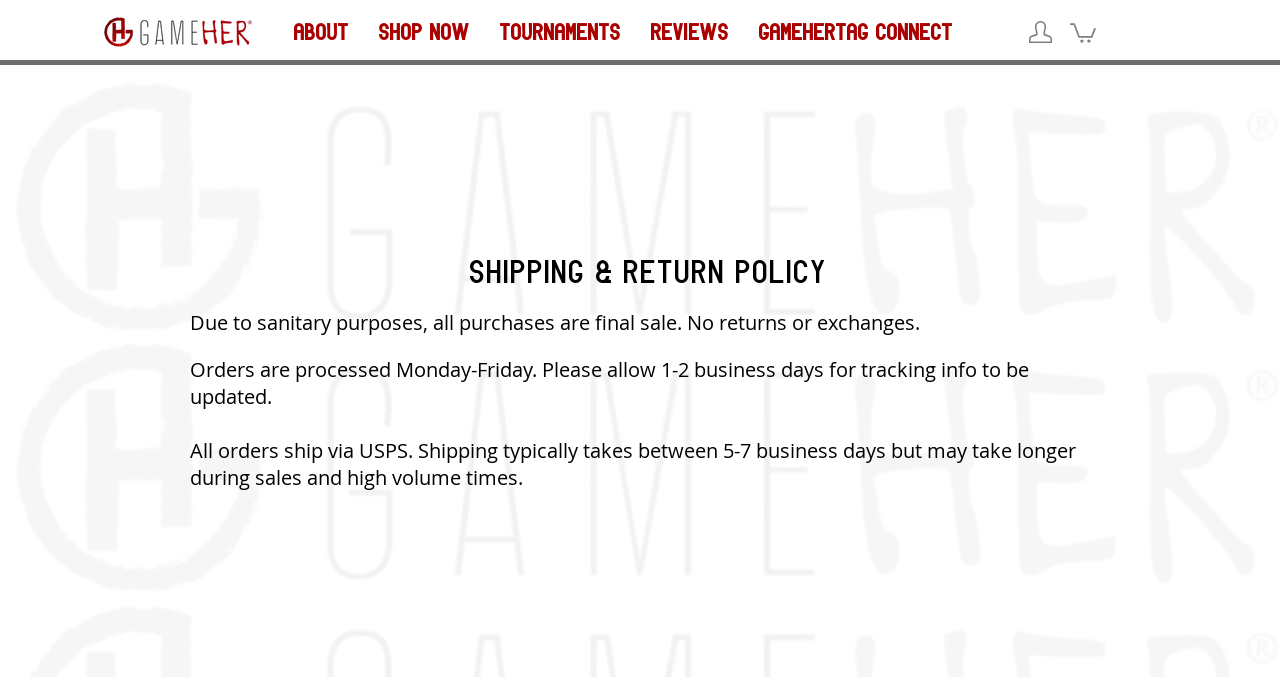What is the navigation menu?
Answer the question with detailed information derived from the image.

The navigation menu is located at the top of the webpage and consists of five links: ABOUT, SHOP NOW, TOURNAMENTS, REVIEWS, and GAMEHERTAG CONNECT. These links are found in the navigation element with the links 'ABOUT', 'SHOP NOW', 'TOURNAMENTS', 'REVIEWS', and 'GAMEHERTAG CONNECT'.